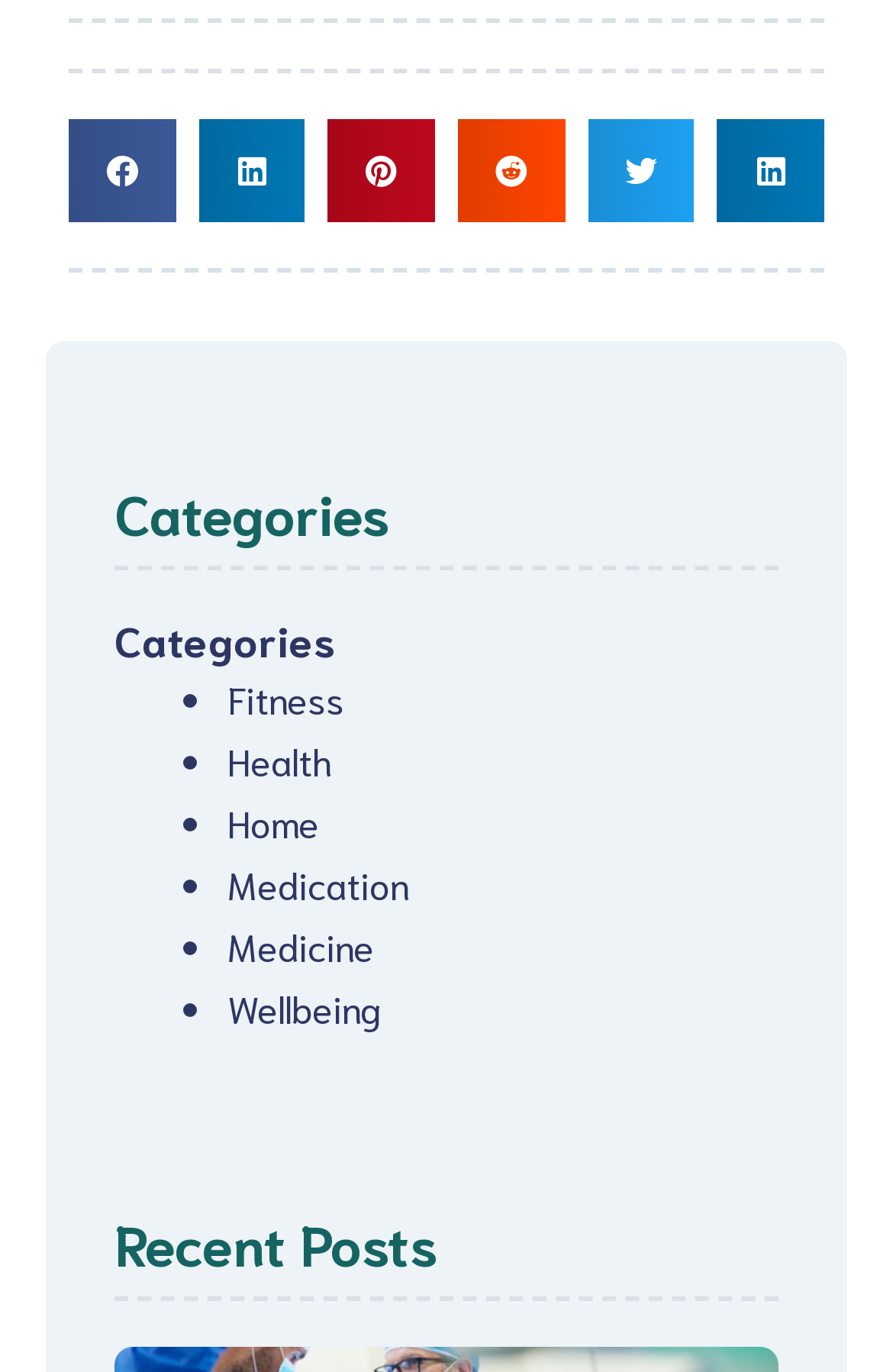Please identify the bounding box coordinates of where to click in order to follow the instruction: "View Recent Posts".

[0.128, 0.881, 0.872, 0.928]